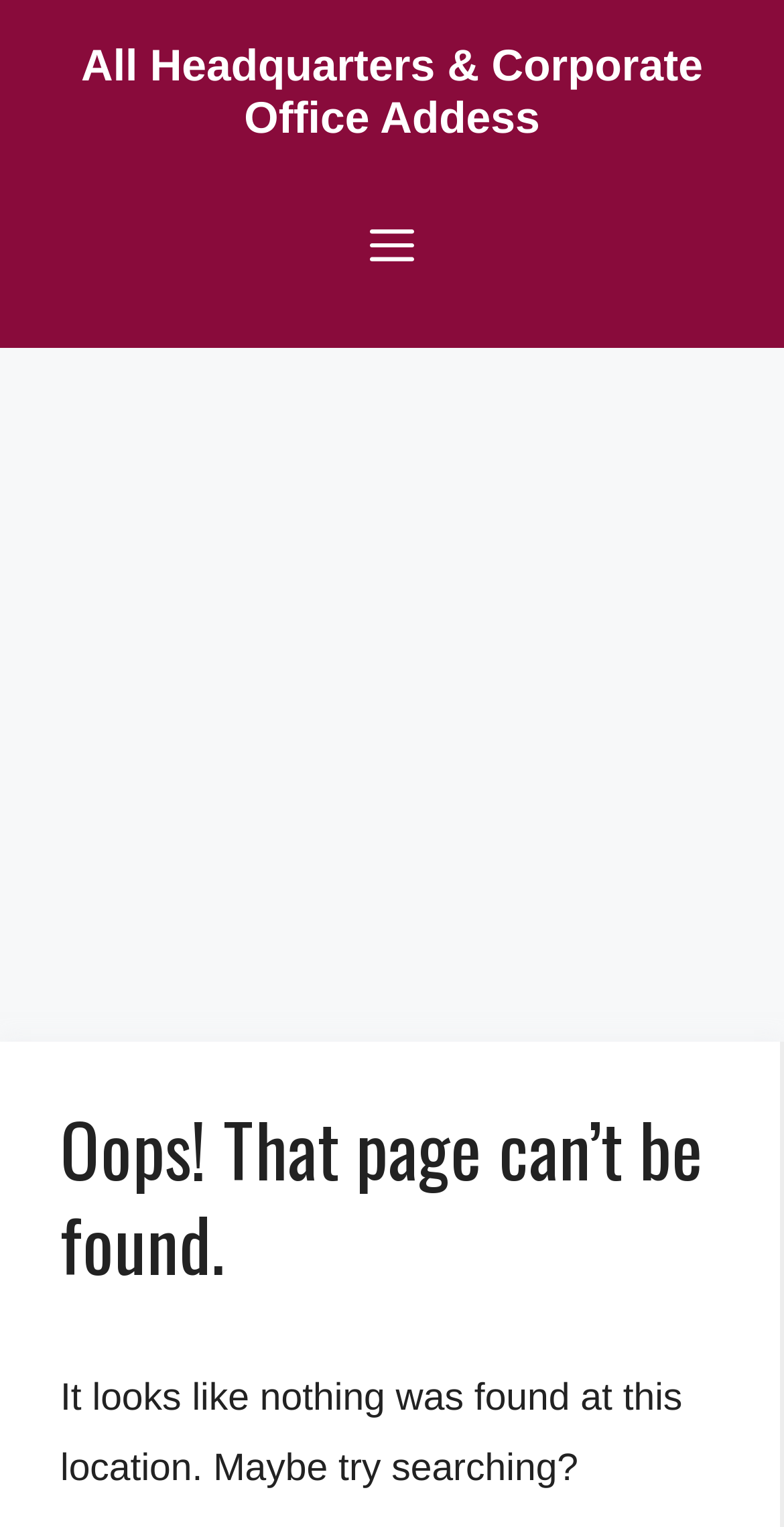Based on the image, please respond to the question with as much detail as possible:
What is the tone of the page?

The tone of the page is 'Apologetic' because the header says 'Oops! That page can’t be found.' which is a polite way of saying that the page is not available, and the static text below it is also apologetic in tone.